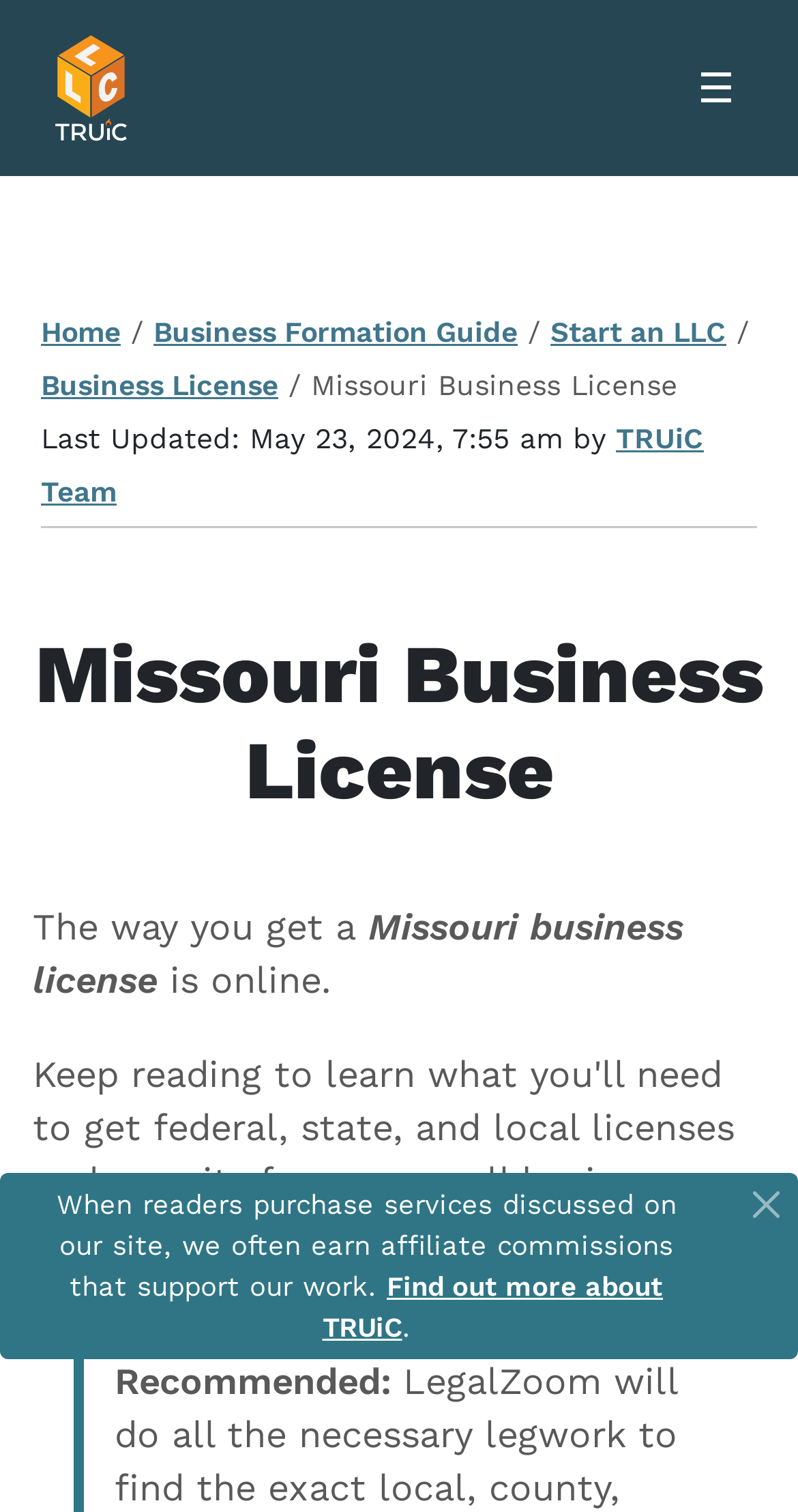Given the description of the UI element: "Business License", predict the bounding box coordinates in the form of [left, top, right, bottom], with each value being a float between 0 and 1.

[0.051, 0.244, 0.349, 0.265]